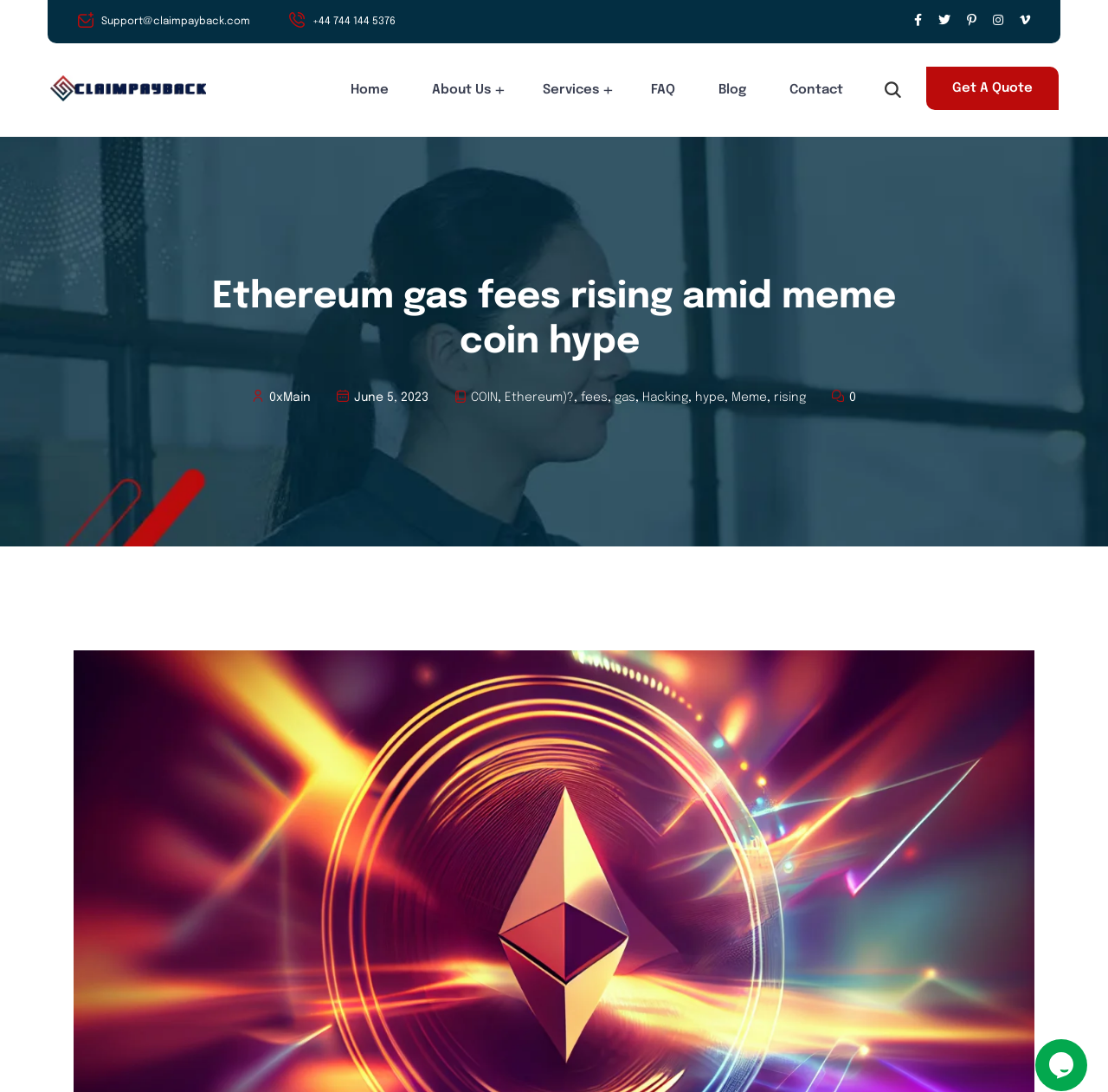From the details in the image, provide a thorough response to the question: What is the contact email?

The contact email is obtained from the link 'Support@claimpayback.com' with bounding box coordinates [0.091, 0.015, 0.242, 0.025].